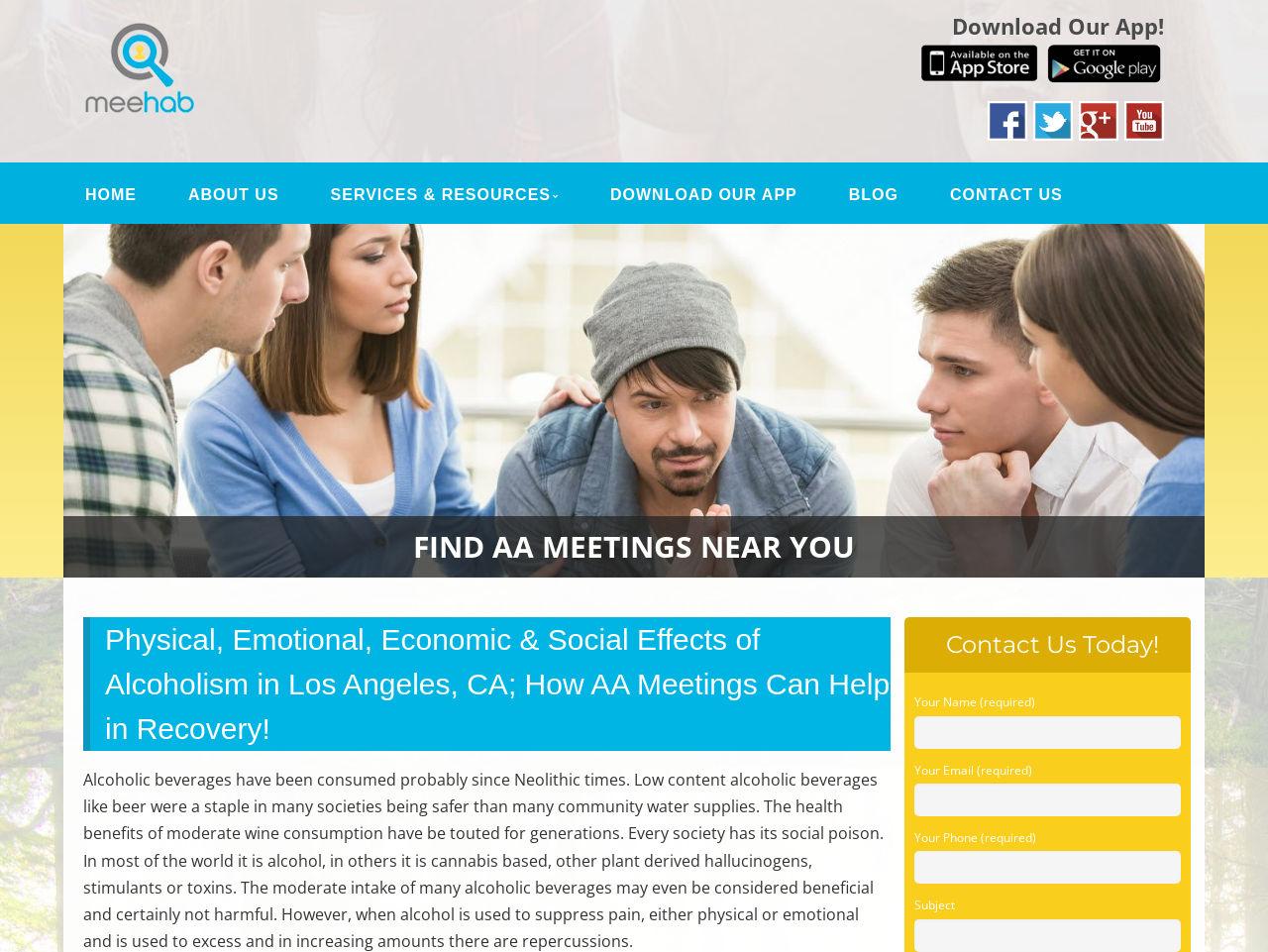Articulate a complete and detailed caption of the webpage elements.

The webpage appears to be a website for Meehab Addiction Recovery Los Angeles, an organization that provides resources and support for individuals struggling with addiction. 

At the top of the page, there is a heading that reads "MEEHAB ADDICTION RECOVERY LOS ANGELES" and a link with the same text. Below this, there is a static text that says "Find Friends & Meetings Near You". 

To the right of this text, there are several links and images, including links to download the organization's app on the App Store and Play Store, as well as links to their social media profiles on Facebook, Twitter, and Google+. 

On the left side of the page, there is a menu with links to different sections of the website, including "HOME", "ABOUT US", "SERVICES & RESOURCES", "DOWNLOAD OUR APP", "BLOG", and "CONTACT US". 

Below the menu, there is a list that takes up most of the page. The list has a heading that reads "FIND AA MEETINGS NEAR YOU". 

Further down the page, there is a section with a heading that reads "Physical, Emotional, Economic & Social Effects of Alcoholism in Los Angeles, CA; How AA Meetings Can Help in Recovery!". 

Below this section, there is a contact form with fields for users to enter their name, email, phone number, and subject, as well as a text box for them to enter a message. The form has a heading that reads "Contact Us Today!".